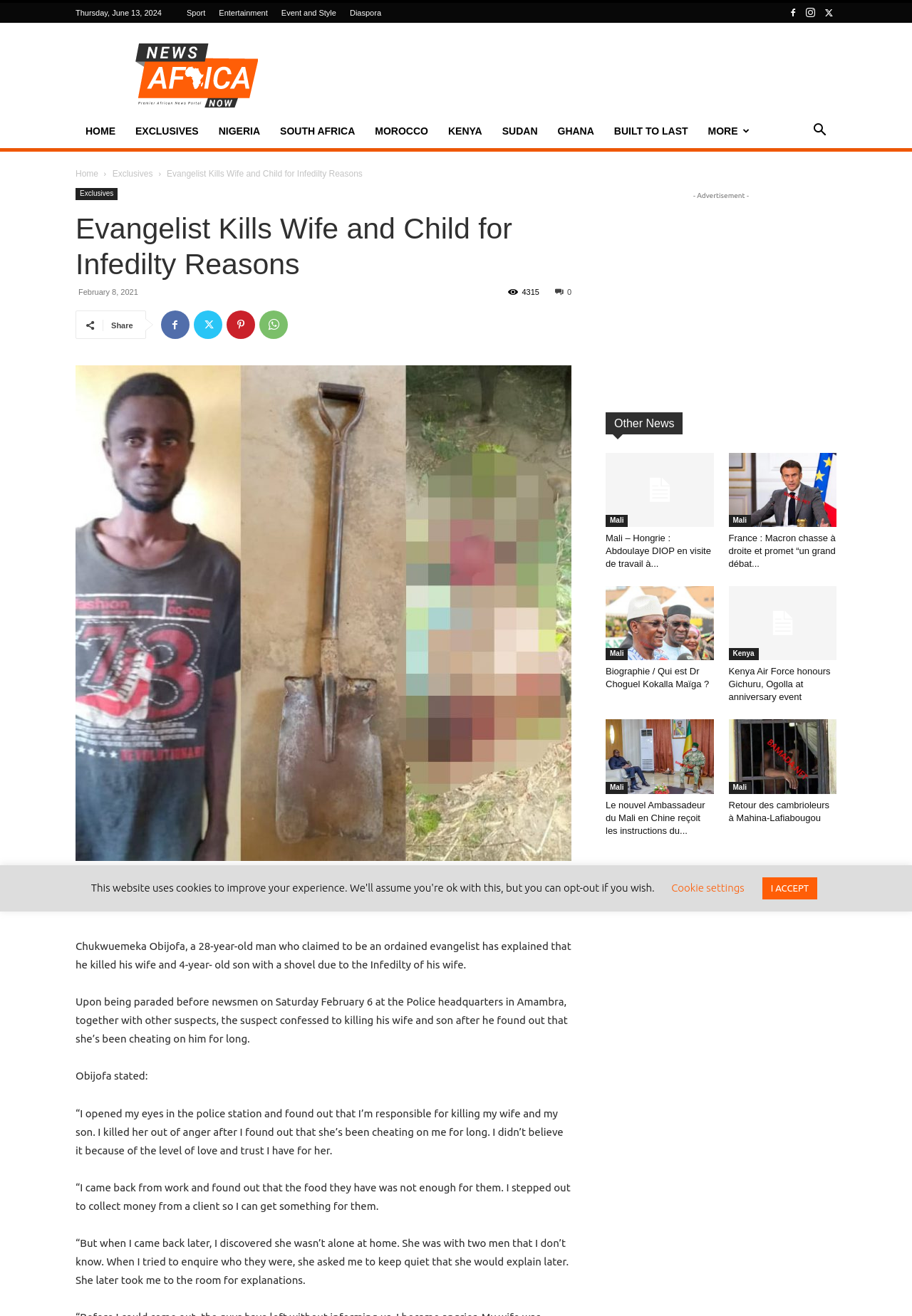Using the description "Event and Style", predict the bounding box of the relevant HTML element.

[0.308, 0.006, 0.369, 0.013]